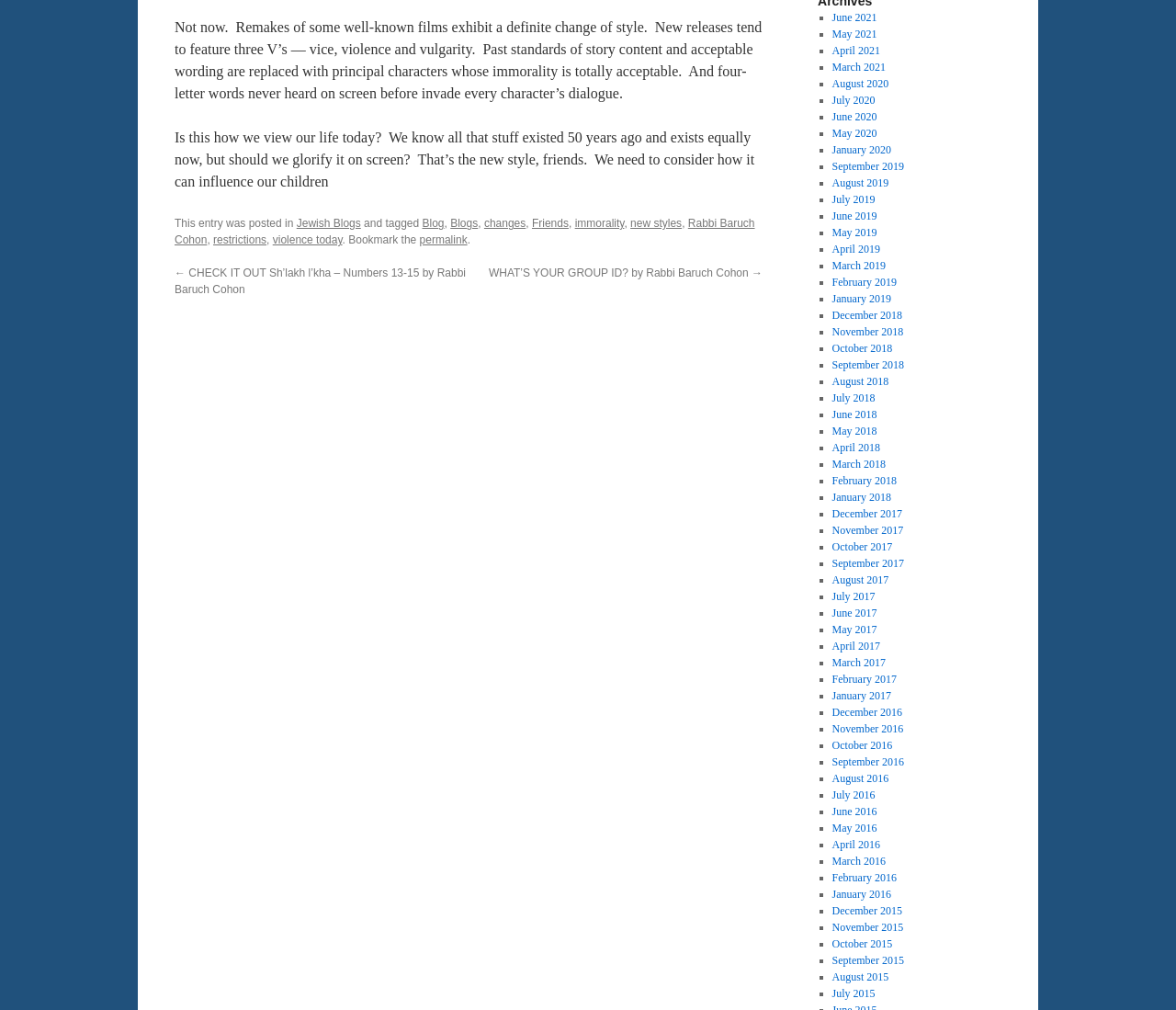Determine the bounding box coordinates of the region that needs to be clicked to achieve the task: "Go to the next page".

None